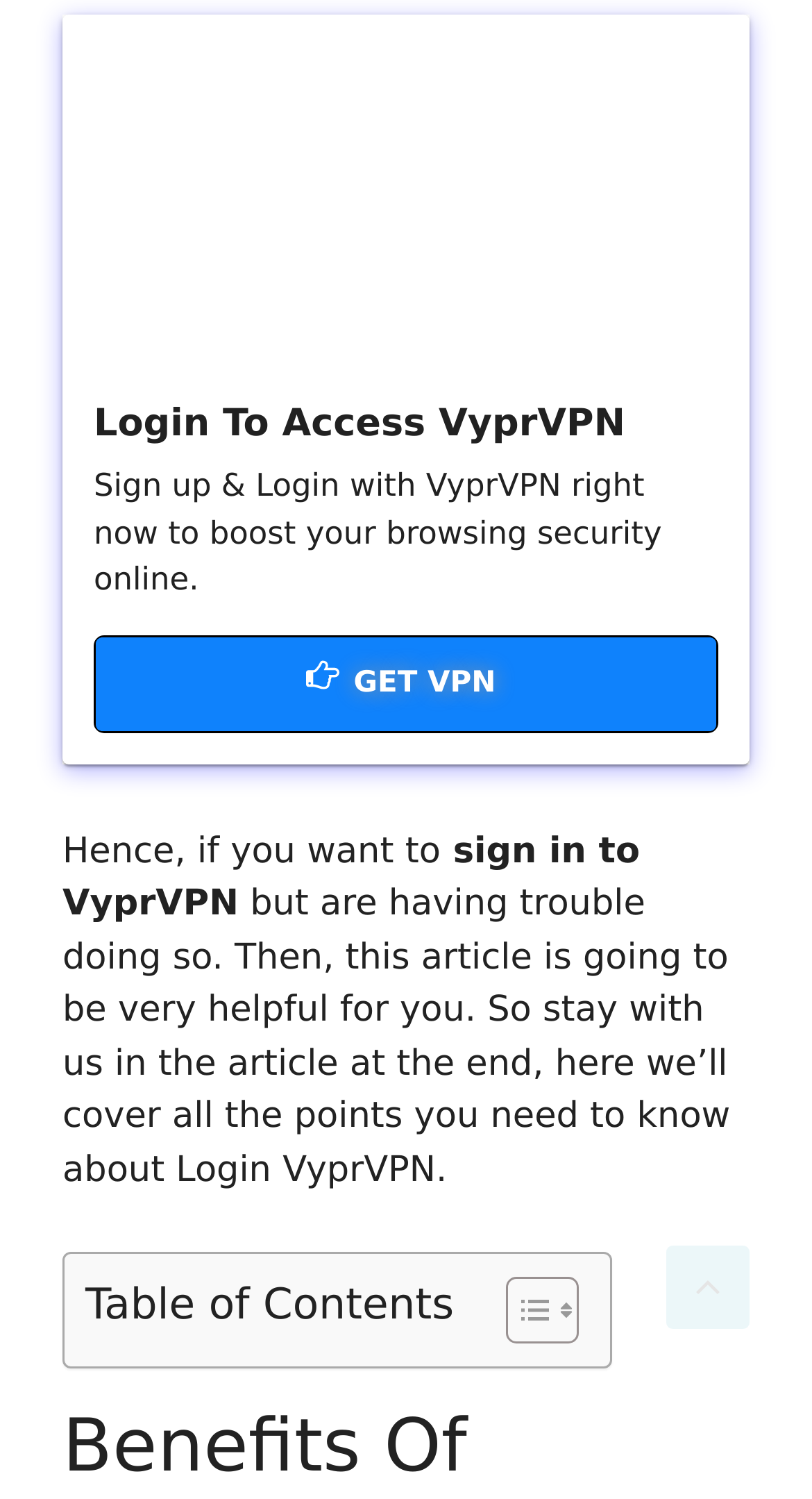Please look at the image and answer the question with a detailed explanation: Where is the 'GET VPN' button located?

The 'GET VPN' button is located in the middle of the page, with a bounding box coordinate of [0.118, 0.425, 0.882, 0.487], indicating its vertical position is roughly in the middle of the page.